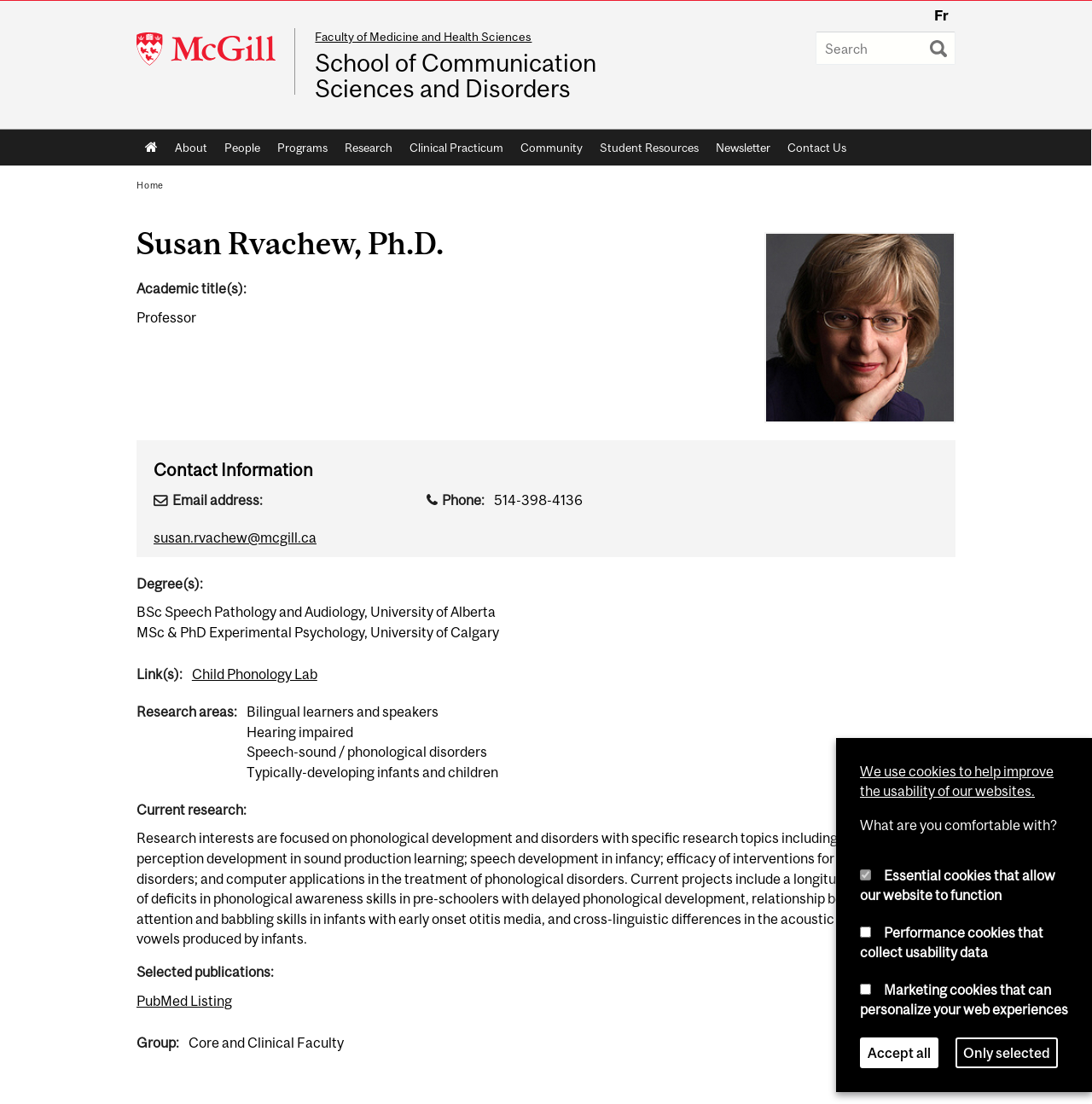Provide an in-depth caption for the webpage.

This webpage is about Susan Rvachew, Ph.D., a professor at the School of Communication Sciences and Disorders at McGill University. At the top left of the page, there is a link to McGill University, and at the top right, there are links to switch the language to French and to perform a search. Below the search bar, there is a main navigation menu with links to various sections of the website, including Home, About, People, Programs, Research, Clinical Practicum, Community, Student Resources, and Newsletter.

On the left side of the page, there is a section dedicated to Susan Rvachew's profile, which includes her academic title, a photo, and contact information such as her email address and phone number. Below this section, there are details about her degrees, research areas, and current research projects.

The main content of the page is divided into several sections, including Academic Title, Contact Information, Degree, Links, Research Areas, Current Research, Selected Publications, and Group. The Current Research section provides a detailed description of her research interests and ongoing projects. The Selected Publications section has a link to her PubMed listing.

At the bottom of the page, there is a notice about the use of cookies on the website, with options to accept or decline different types of cookies.